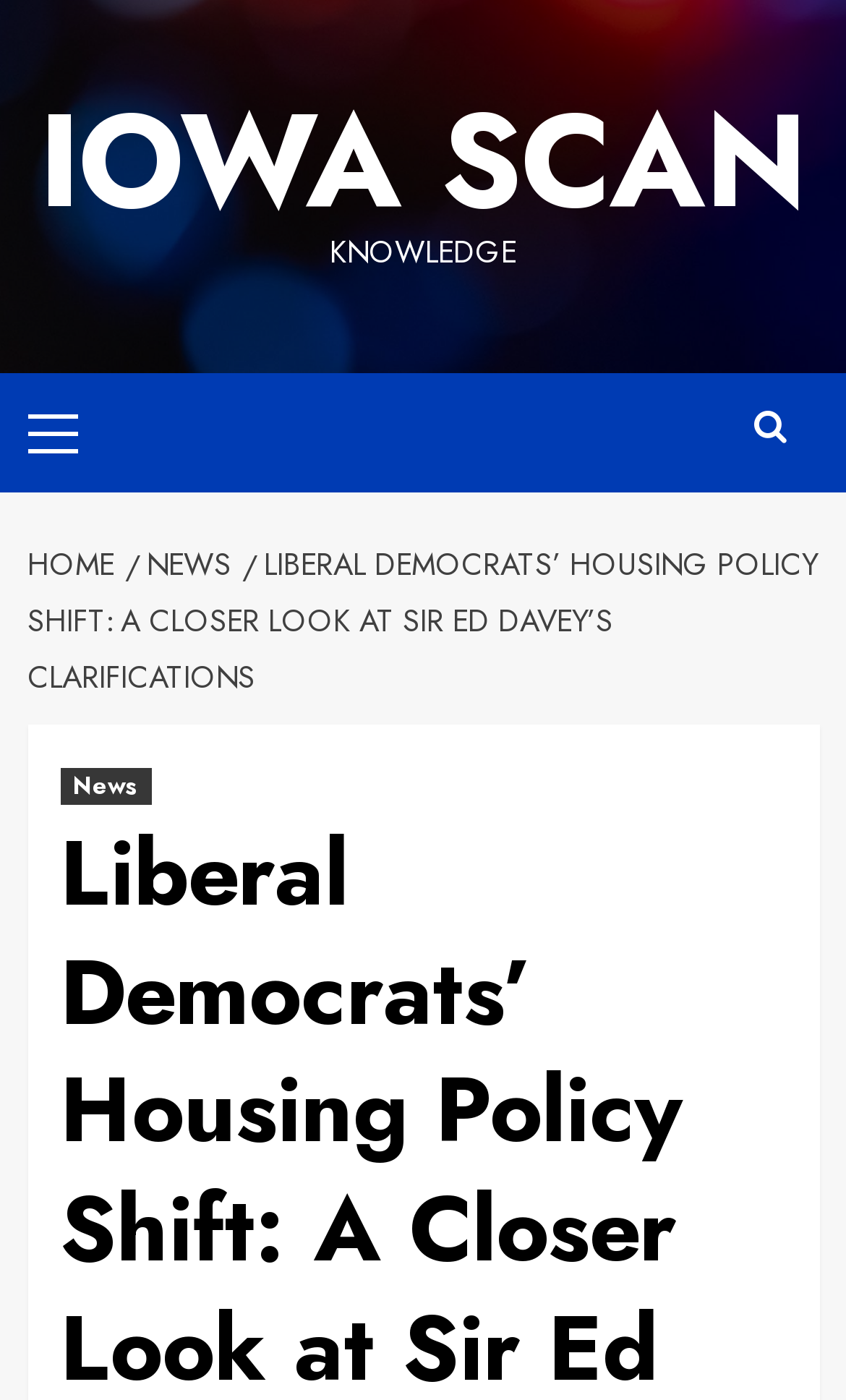Answer the following in one word or a short phrase: 
What is the primary menu item?

Primary Menu